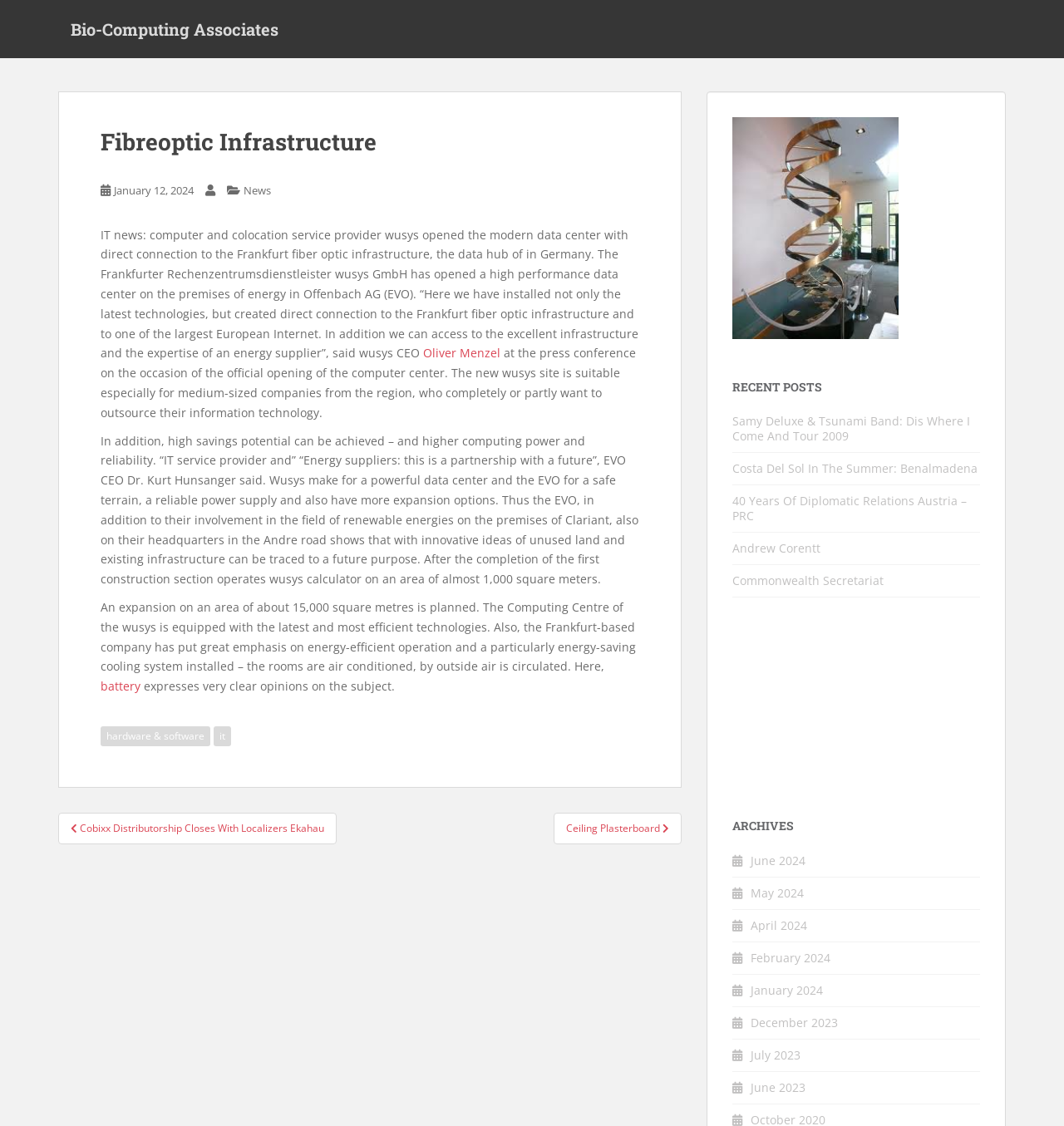What is the name of the CEO of wusys?
Based on the image, please offer an in-depth response to the question.

The answer can be found in the article section of the webpage, where it is mentioned that '“Here we have installed not only the latest technologies, but created direct connection to the Frankfurt fiber optic infrastructure and to one of the largest European Internet. In addition we can access to the excellent infrastructure and the expertise of an energy supplier”, said wusys CEO Oliver Menzel'